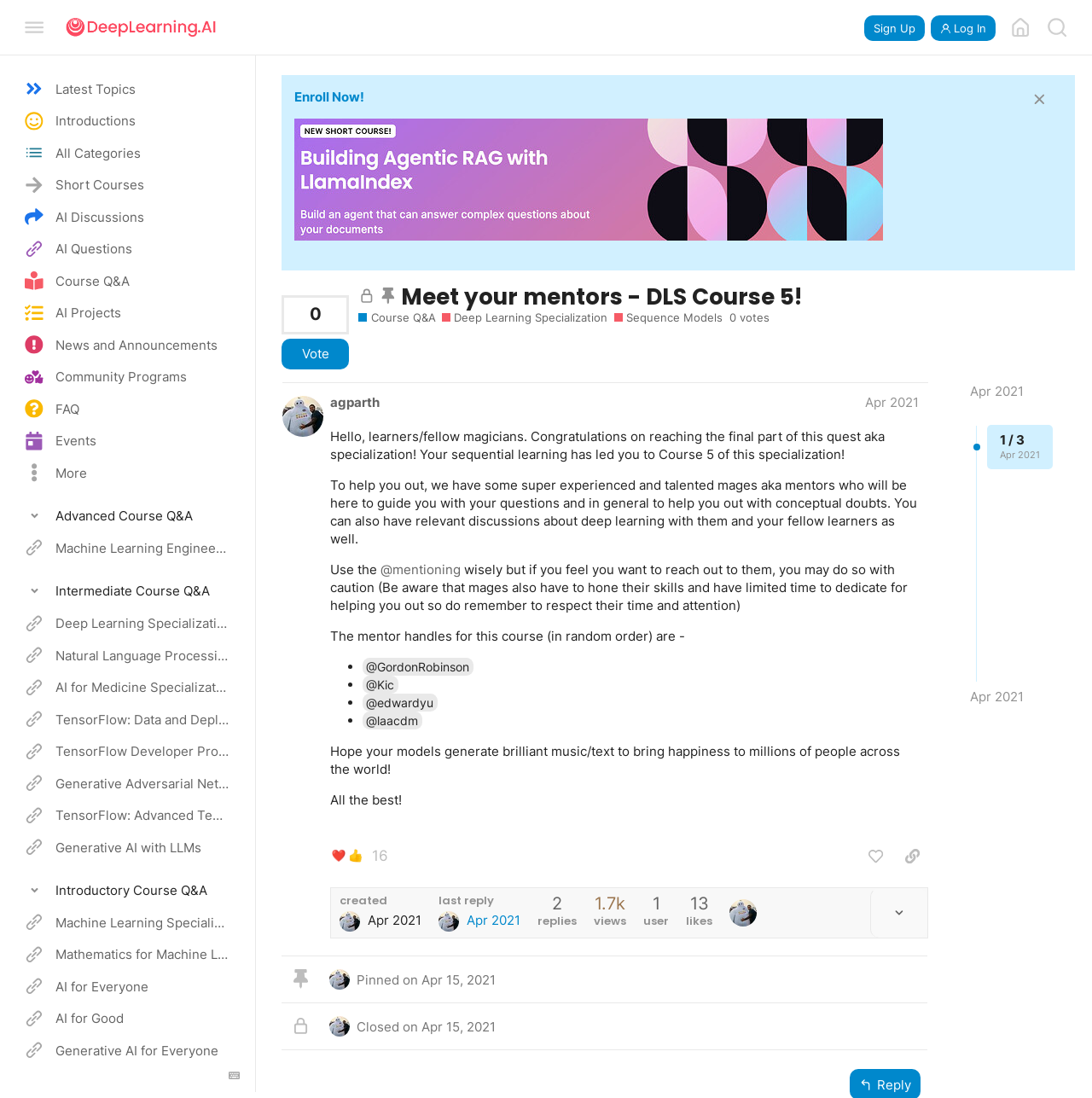Please identify the bounding box coordinates of where to click in order to follow the instruction: "Enroll in the course".

[0.27, 0.08, 0.334, 0.095]